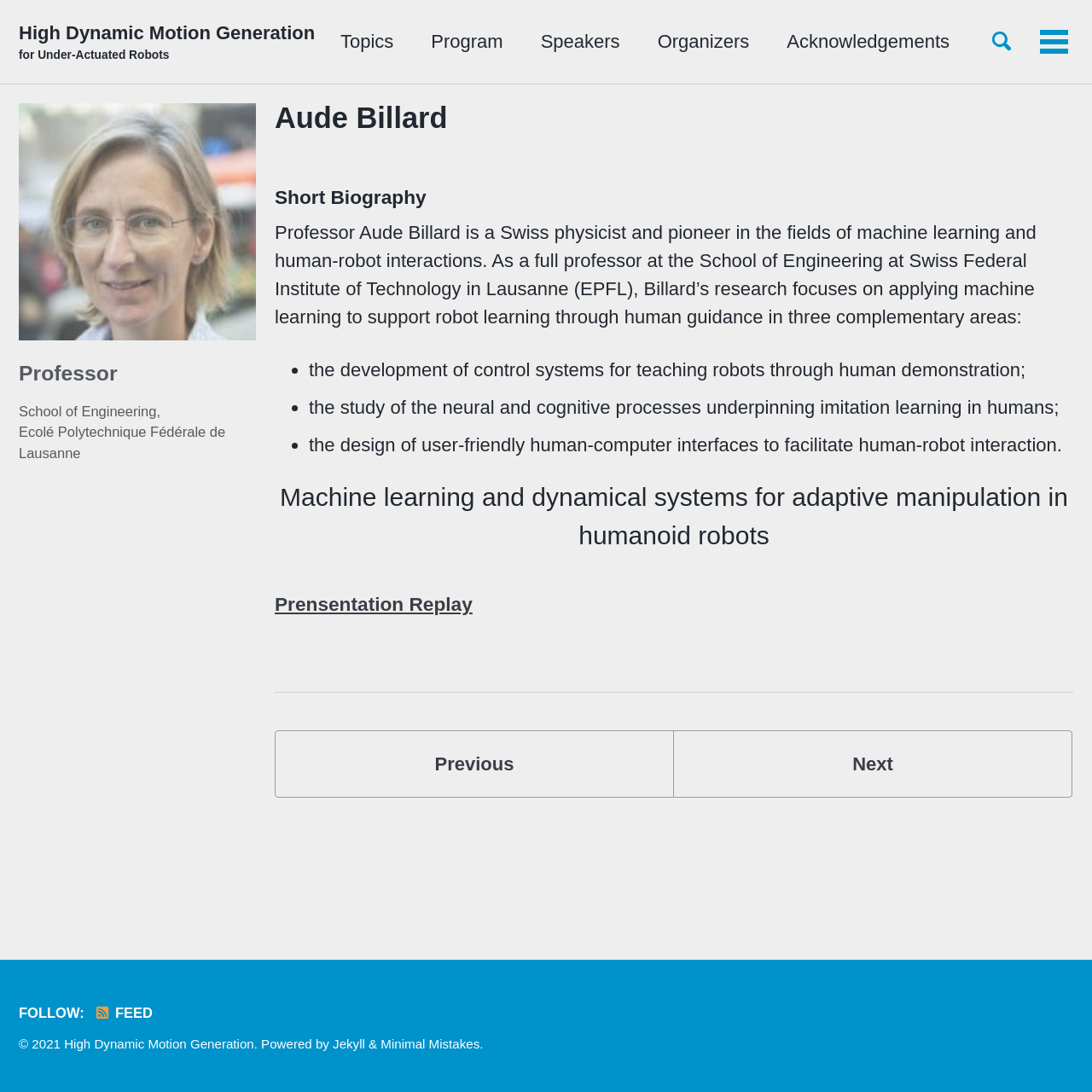Using the webpage screenshot, locate the HTML element that fits the following description and provide its bounding box: "Minimal Mistakes".

[0.349, 0.949, 0.439, 0.963]